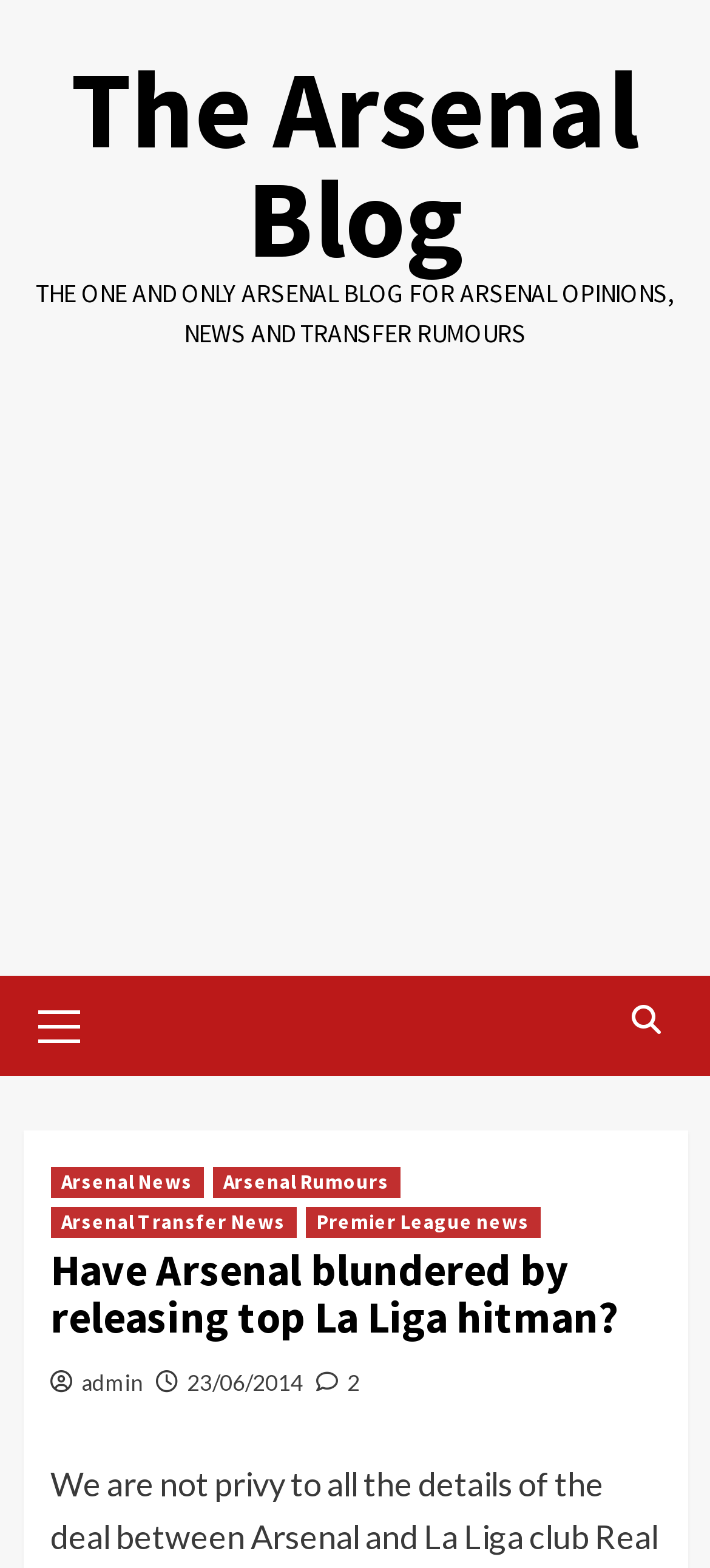Determine the bounding box coordinates (top-left x, top-left y, bottom-right x, bottom-right y) of the UI element described in the following text: Arsenal News

[0.071, 0.744, 0.286, 0.764]